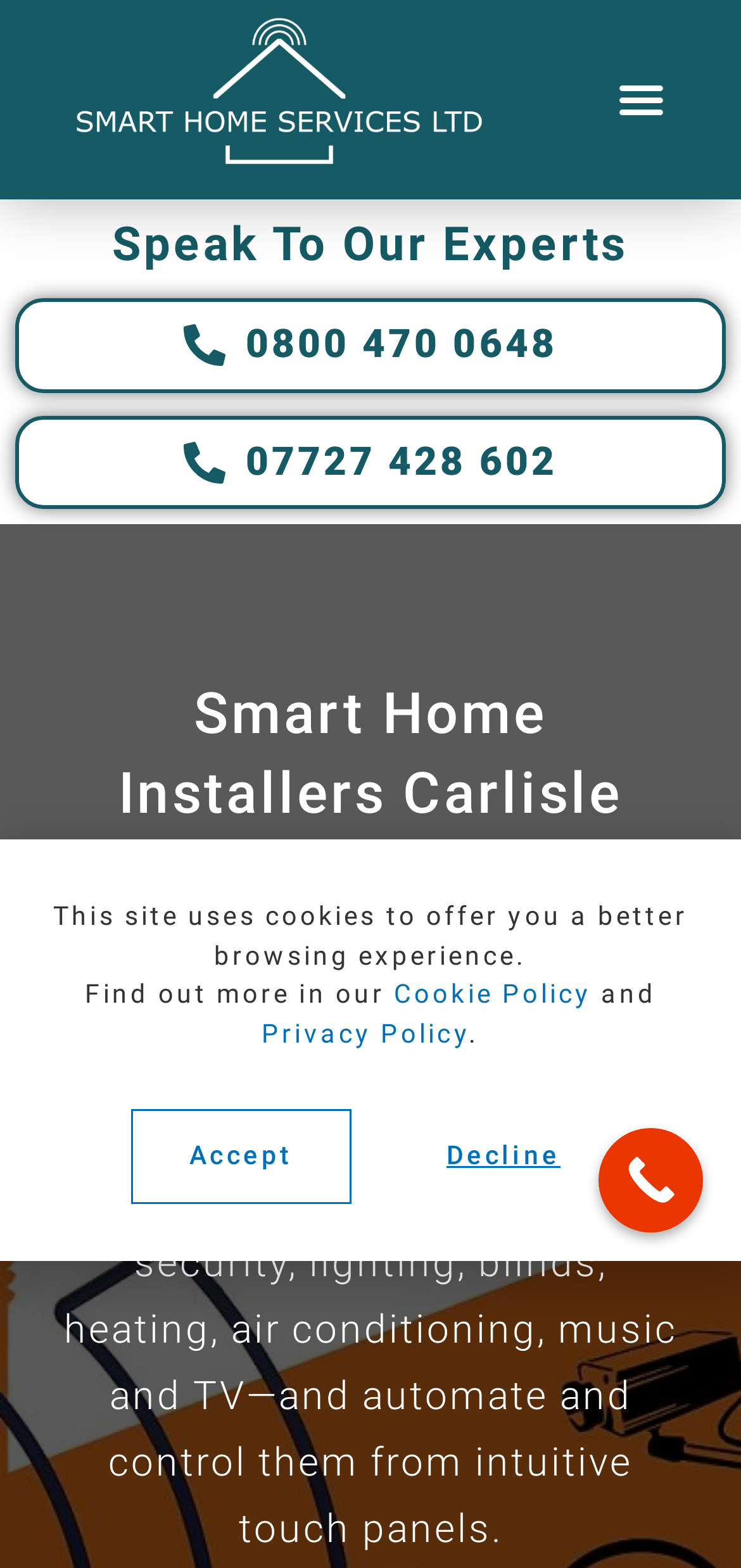Specify the bounding box coordinates of the area to click in order to execute this command: 'Read privacy policy'. The coordinates should consist of four float numbers ranging from 0 to 1, and should be formatted as [left, top, right, bottom].

None